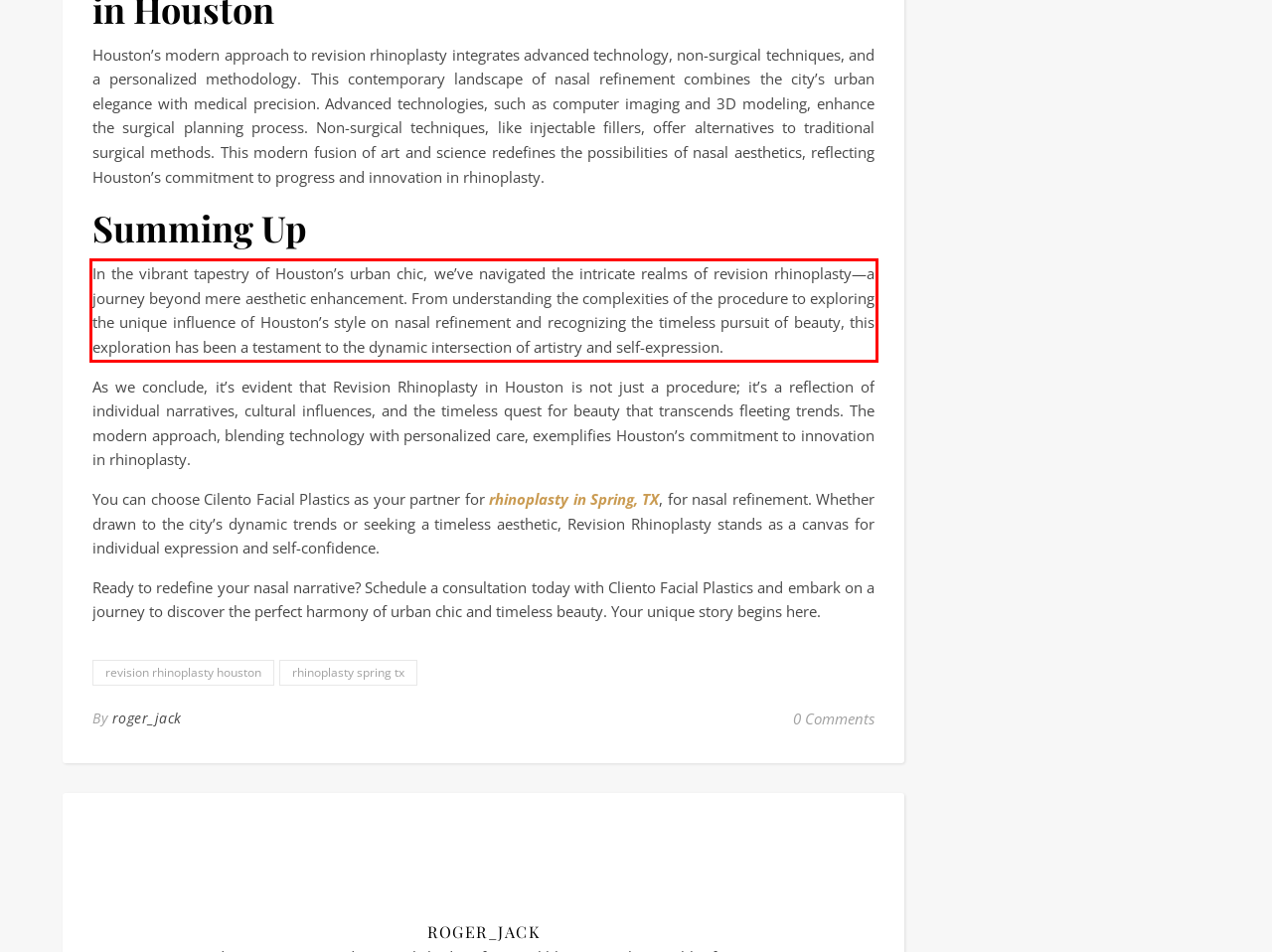Perform OCR on the text inside the red-bordered box in the provided screenshot and output the content.

In the vibrant tapestry of Houston’s urban chic, we’ve navigated the intricate realms of revision rhinoplasty—a journey beyond mere aesthetic enhancement. From understanding the complexities of the procedure to exploring the unique influence of Houston’s style on nasal refinement and recognizing the timeless pursuit of beauty, this exploration has been a testament to the dynamic intersection of artistry and self-expression.